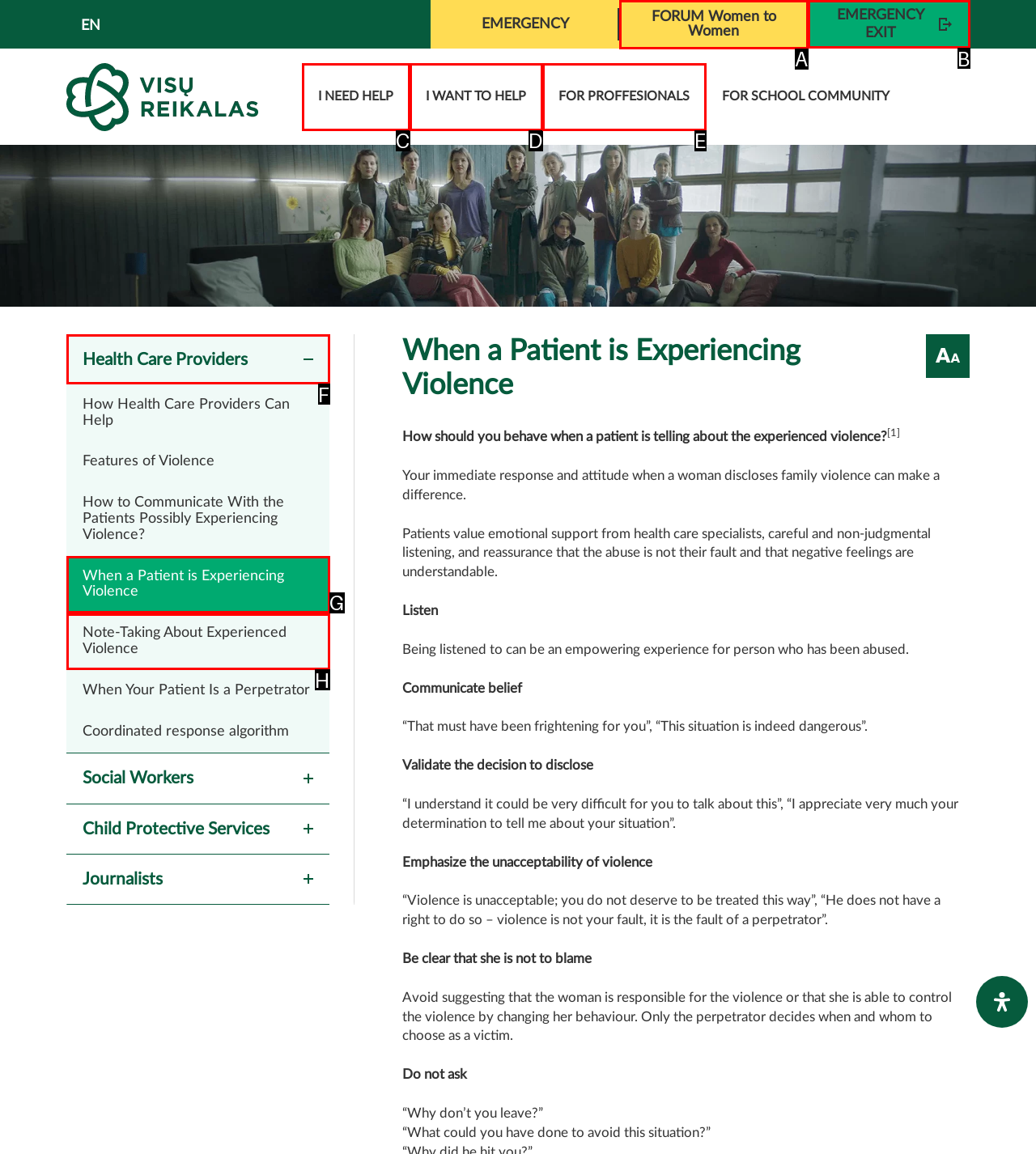For the task: Check Safeway Gift Card Balance, identify the HTML element to click.
Provide the letter corresponding to the right choice from the given options.

None